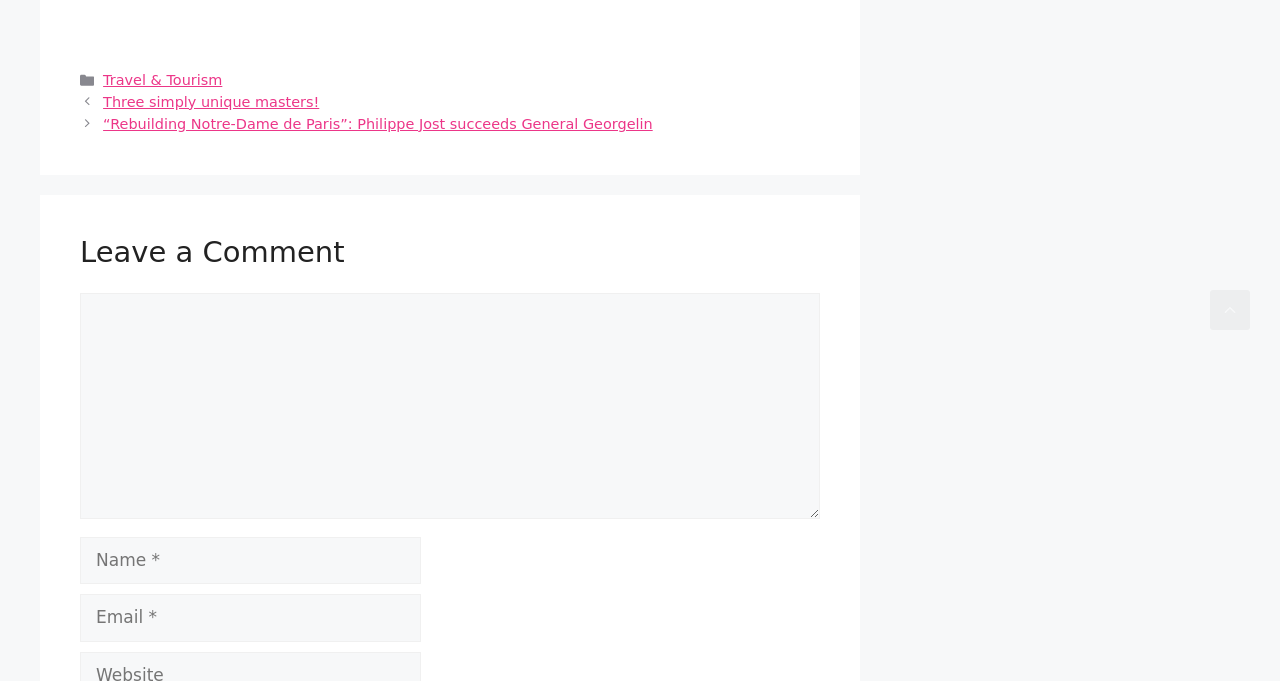What is required to leave a comment?
Please provide a single word or phrase as your answer based on the image.

Name and Email